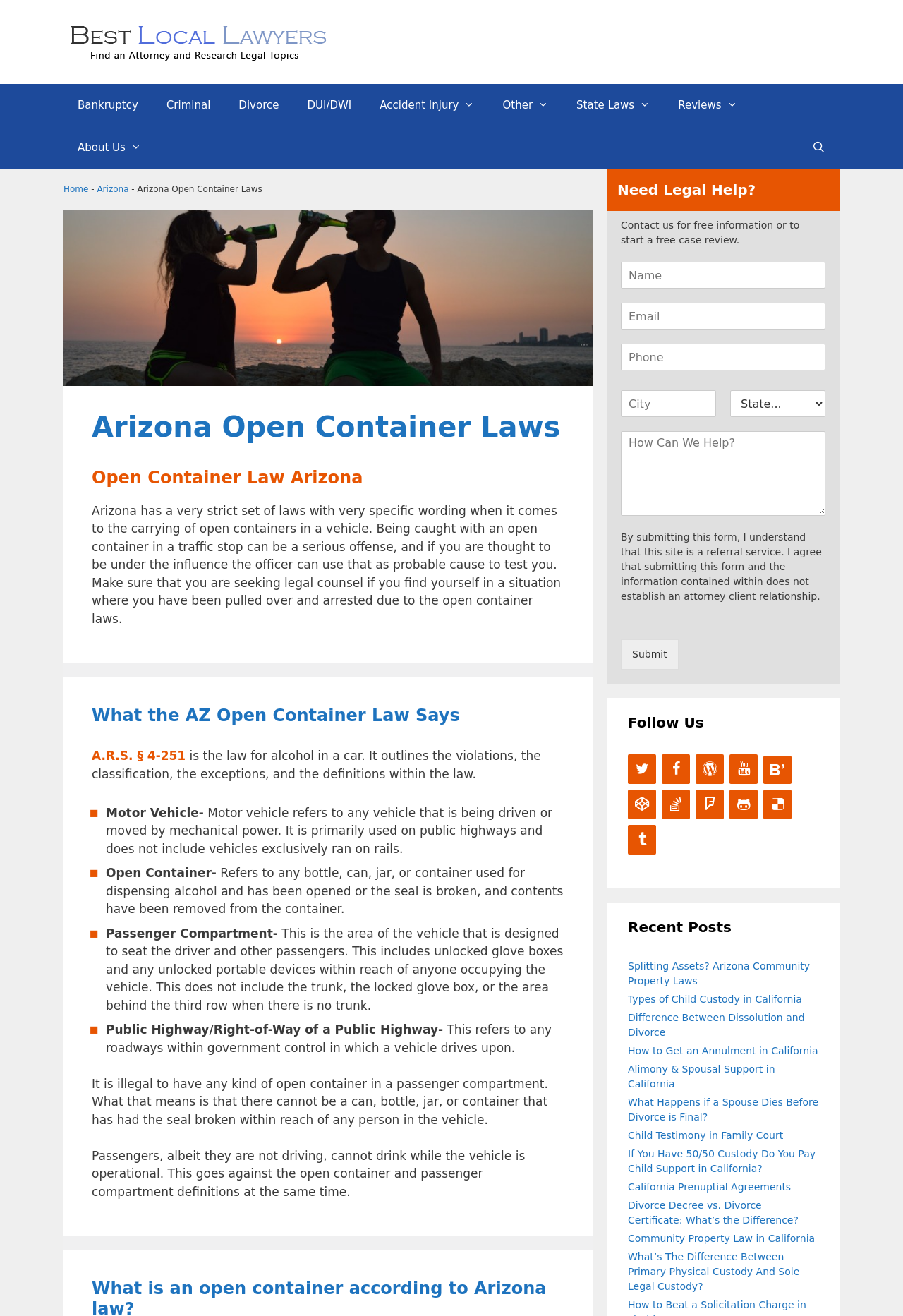Kindly determine the bounding box coordinates of the area that needs to be clicked to fulfill this instruction: "Enter your name in the input field".

[0.688, 0.199, 0.914, 0.219]